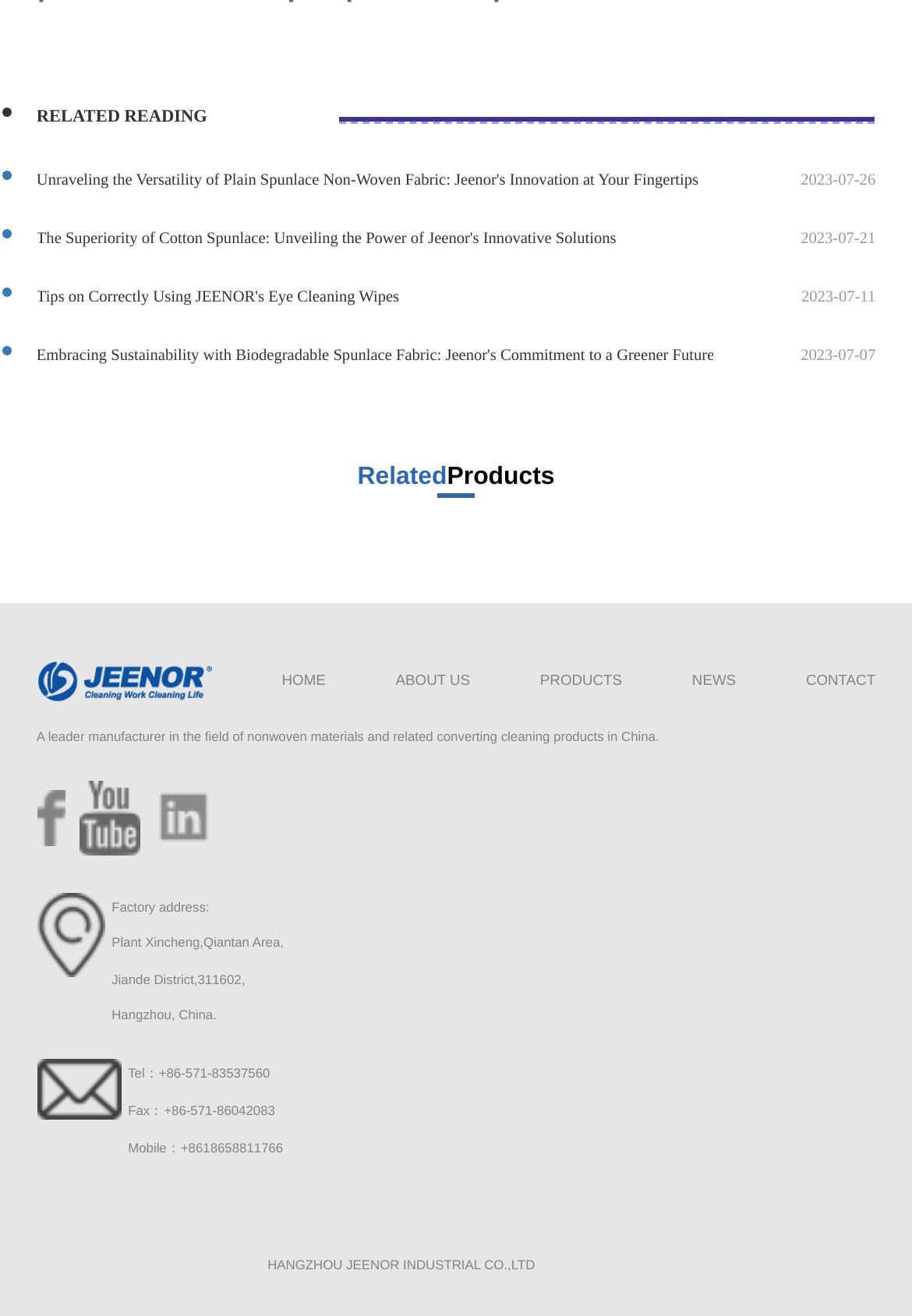Provide the bounding box coordinates of the UI element this sentence describes: "Home".

[0.309, 0.514, 0.357, 0.52]